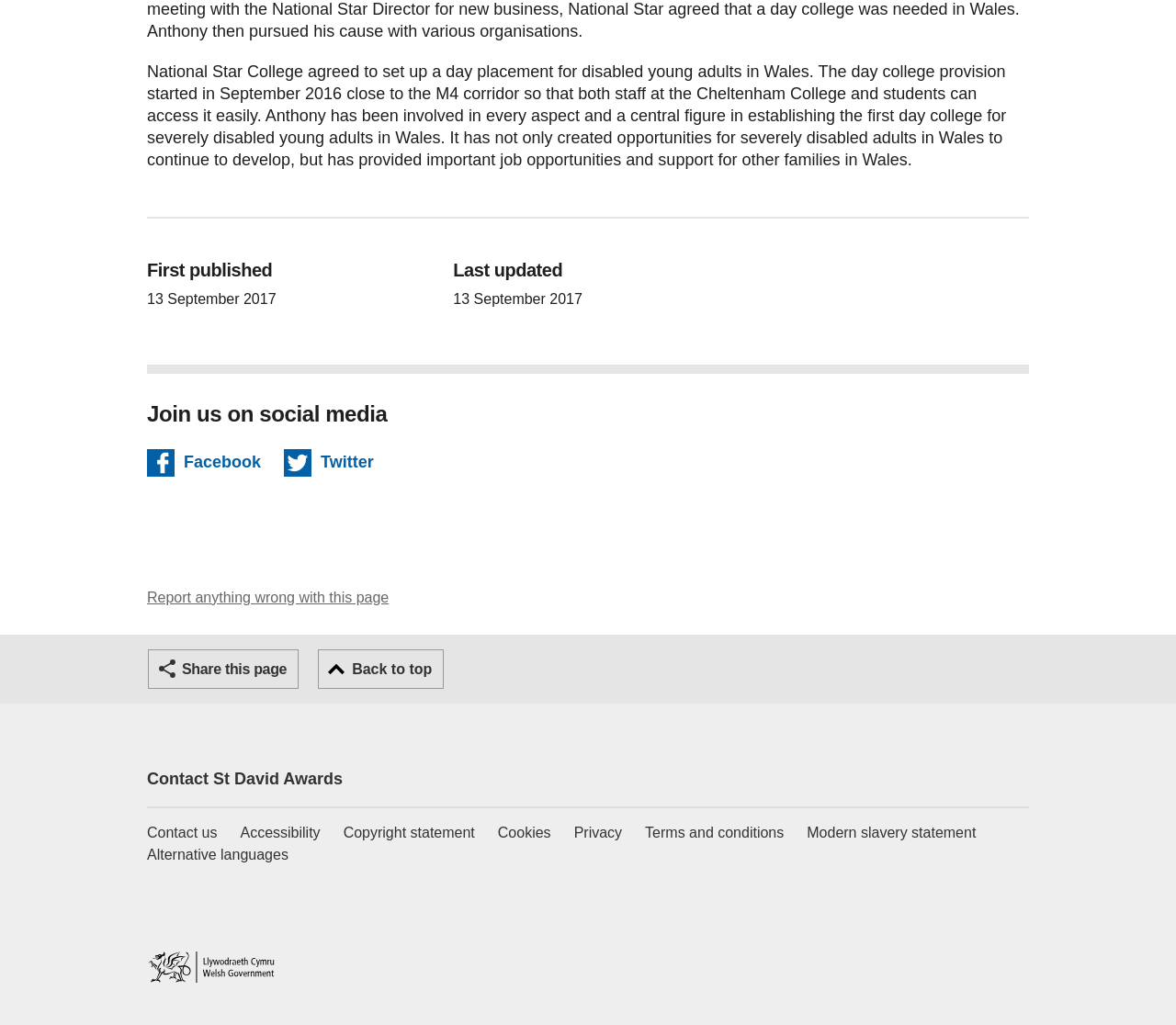Select the bounding box coordinates of the element I need to click to carry out the following instruction: "Connect with Anthony Evans on Facebook".

[0.125, 0.438, 0.222, 0.466]